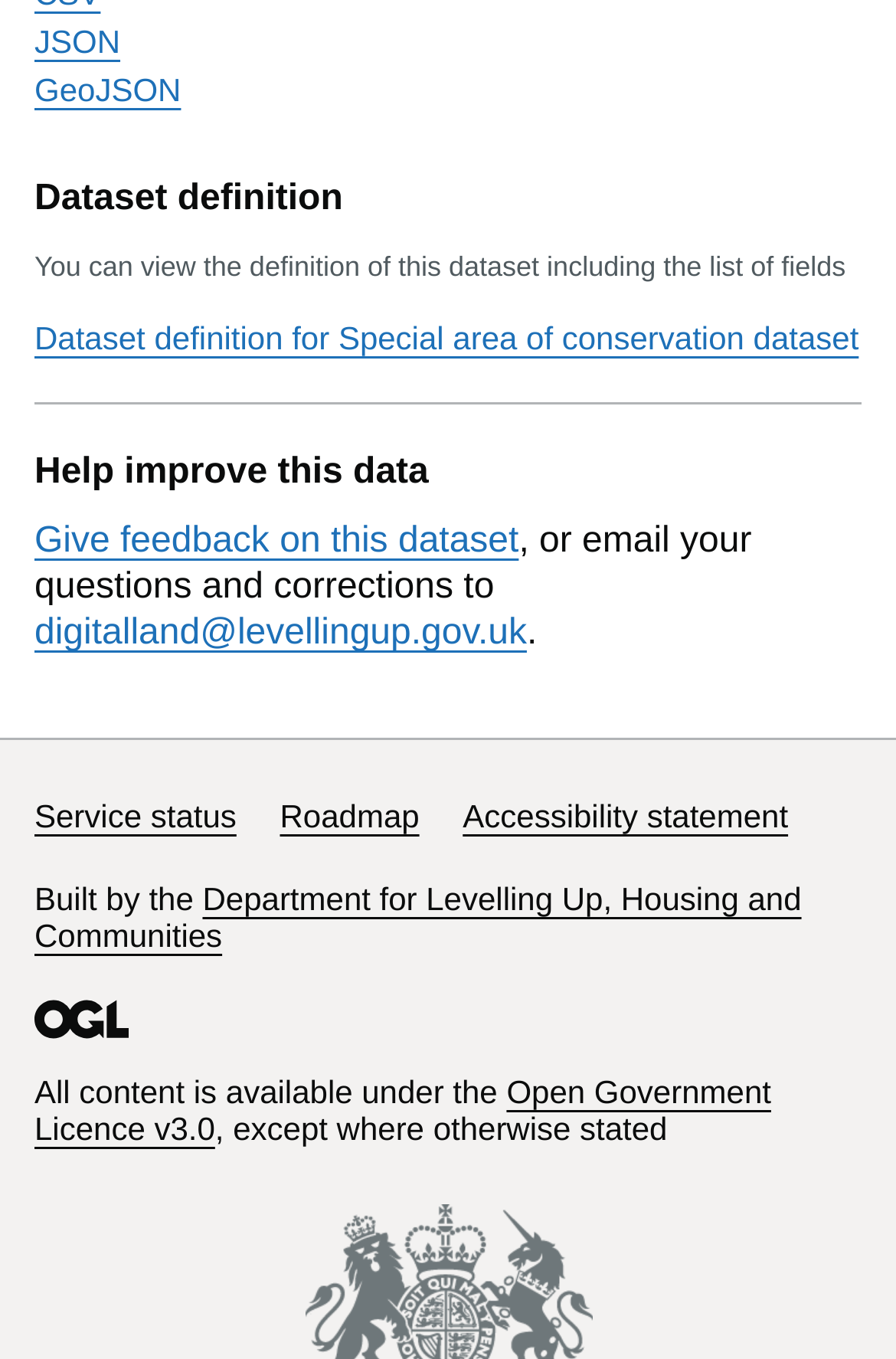Please identify the bounding box coordinates of the element's region that needs to be clicked to fulfill the following instruction: "Read more about IF&CR". The bounding box coordinates should consist of four float numbers between 0 and 1, i.e., [left, top, right, bottom].

None